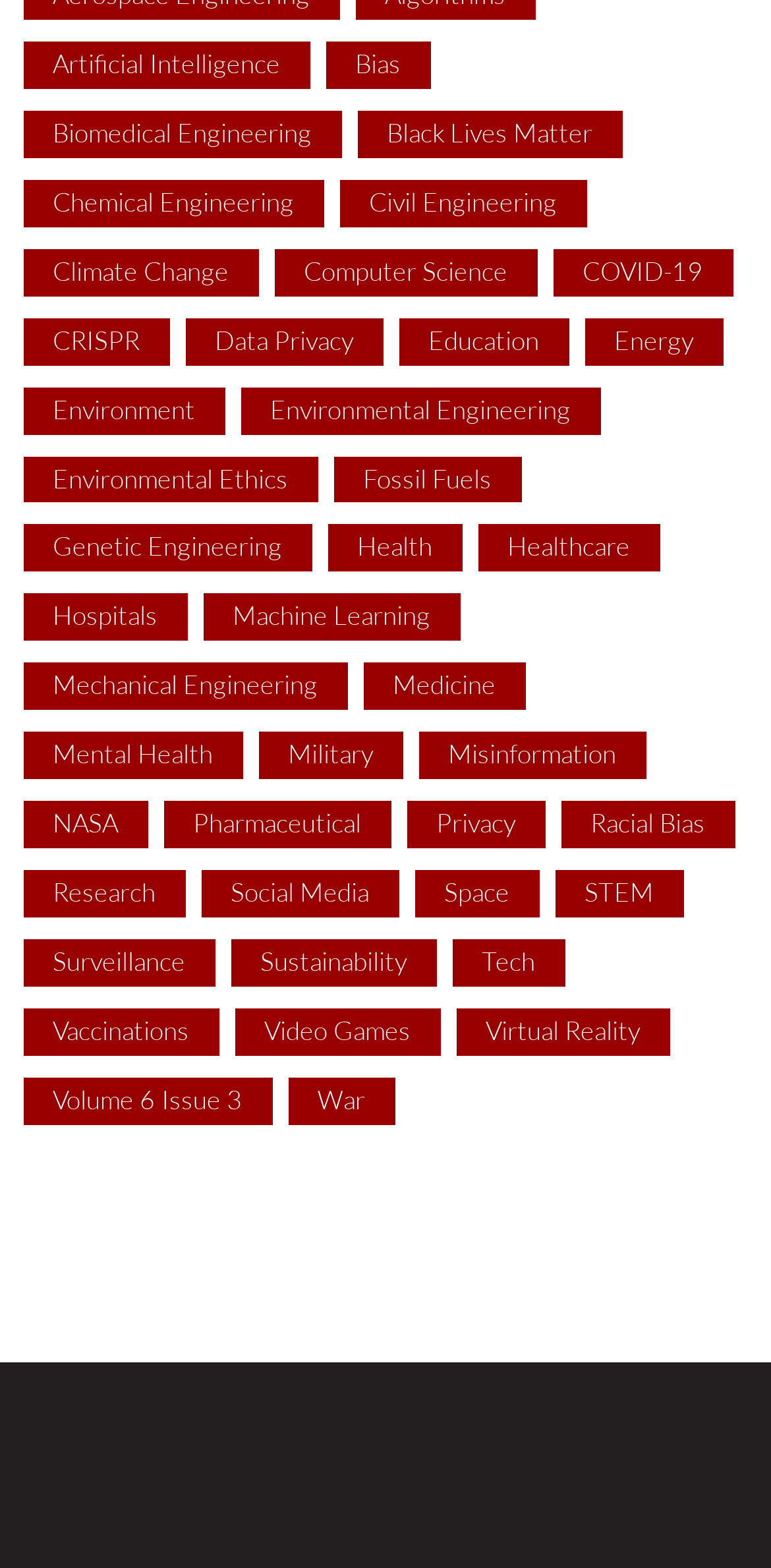Locate the bounding box coordinates of the clickable area needed to fulfill the instruction: "Visit the USC Viterbi Engineering in Society website".

[0.03, 0.961, 0.799, 0.982]